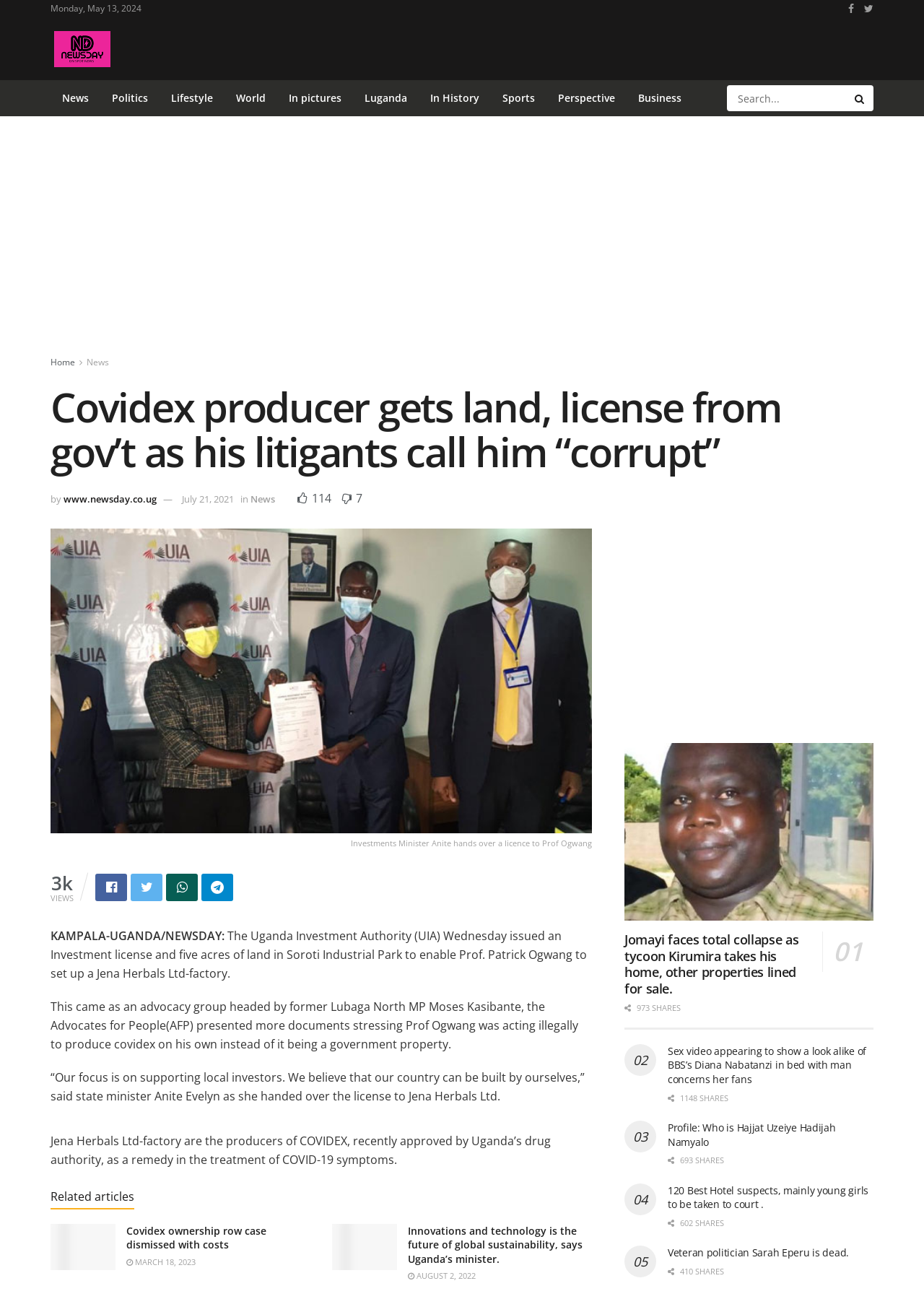Identify the main heading from the webpage and provide its text content.

Covidex producer gets land, license from gov’t as his litigants call him “corrupt”